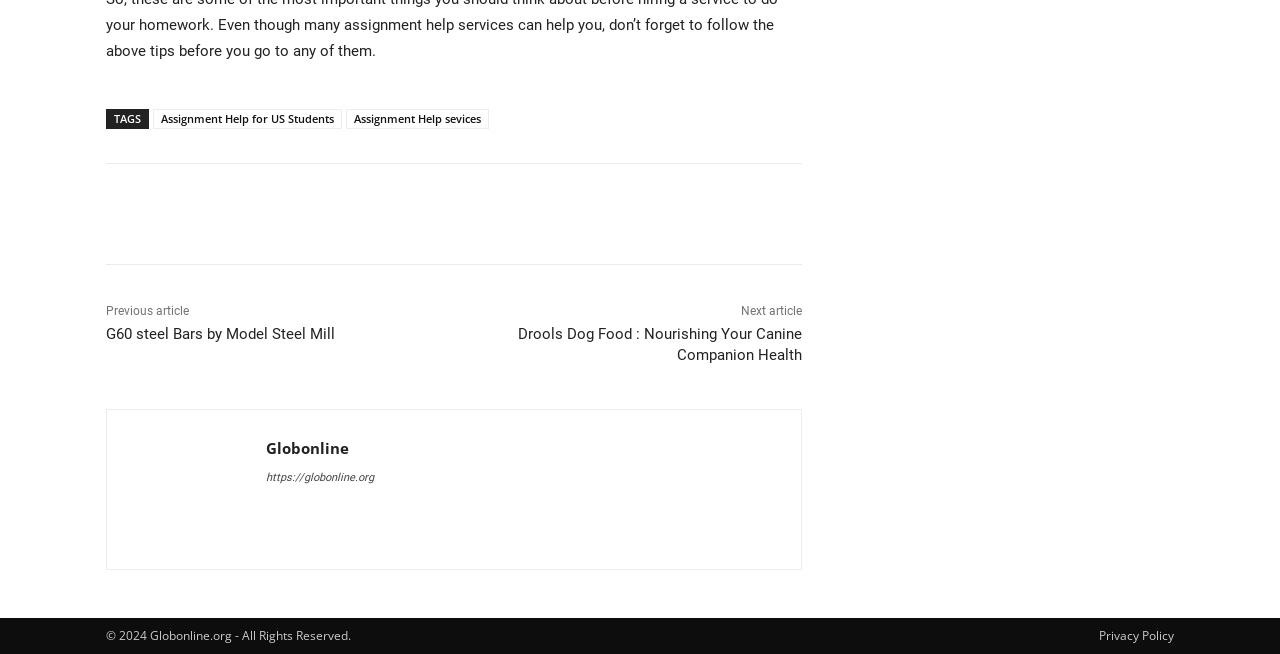From the screenshot, find the bounding box of the UI element matching this description: "Assignment Help sevices". Supply the bounding box coordinates in the form [left, top, right, bottom], each a float between 0 and 1.

[0.27, 0.166, 0.382, 0.197]